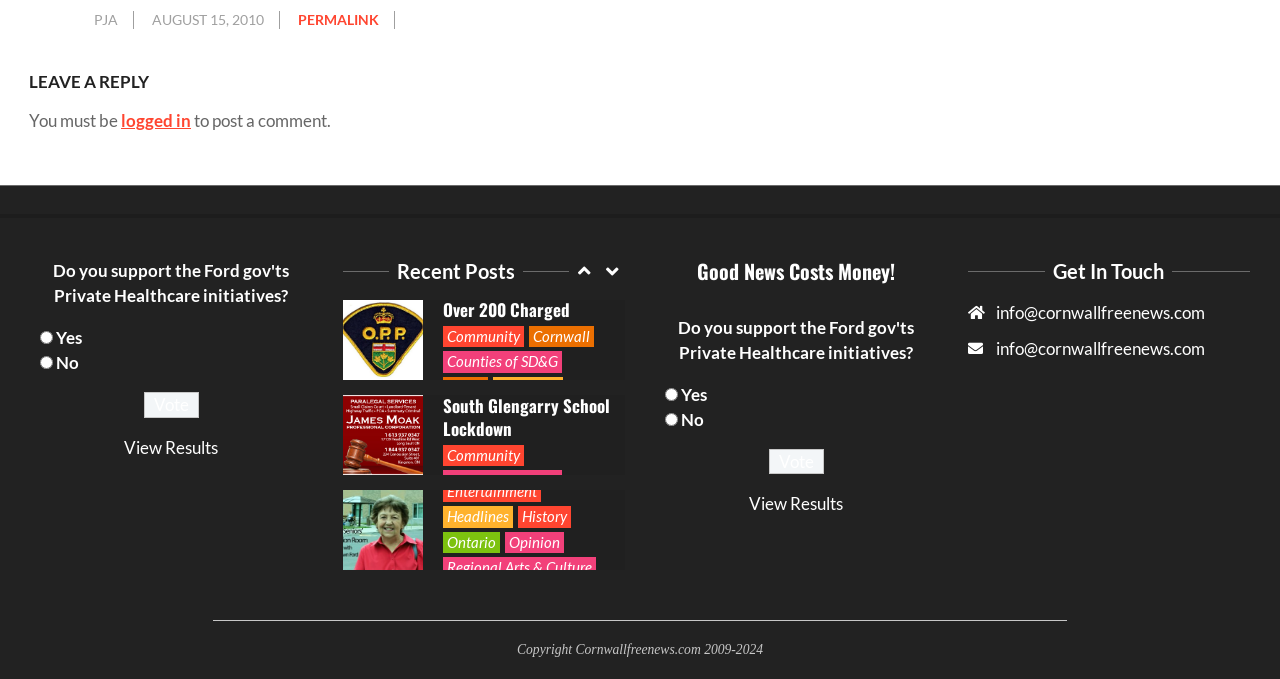Determine the bounding box coordinates of the target area to click to execute the following instruction: "Click the 'Leave a Reply' heading."

[0.023, 0.104, 0.65, 0.137]